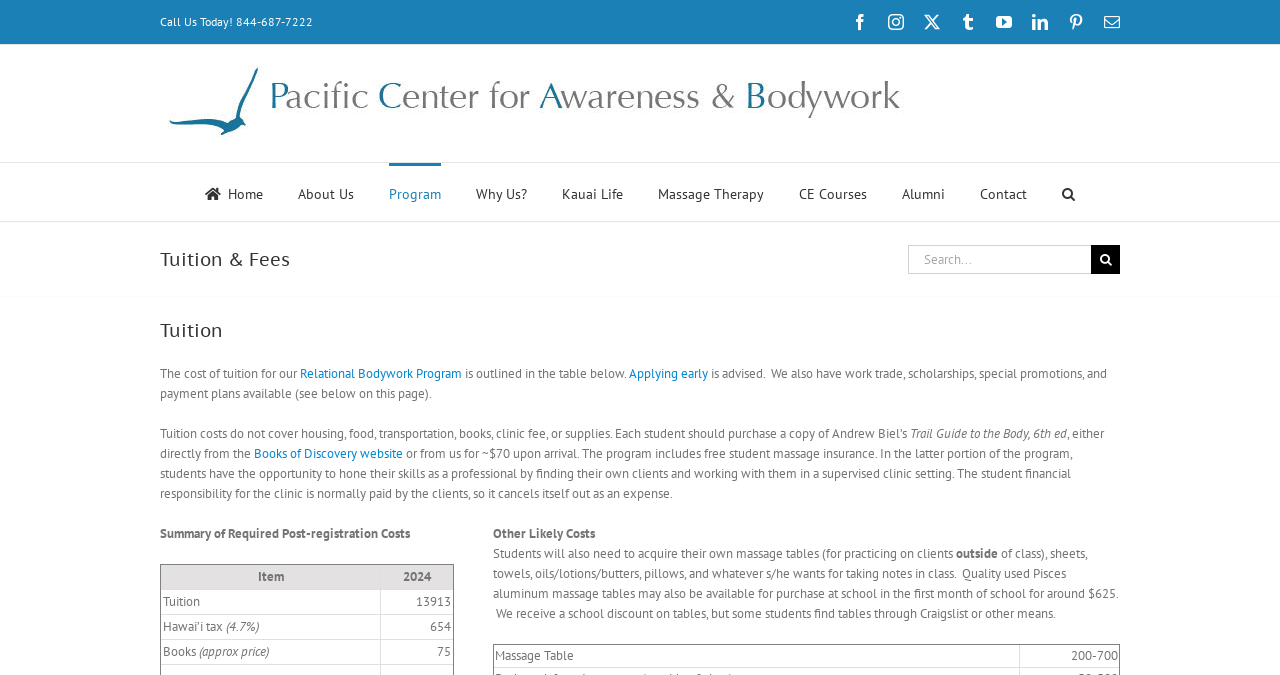Determine the bounding box coordinates of the UI element described by: "Relational Bodywork Program".

[0.234, 0.54, 0.361, 0.566]